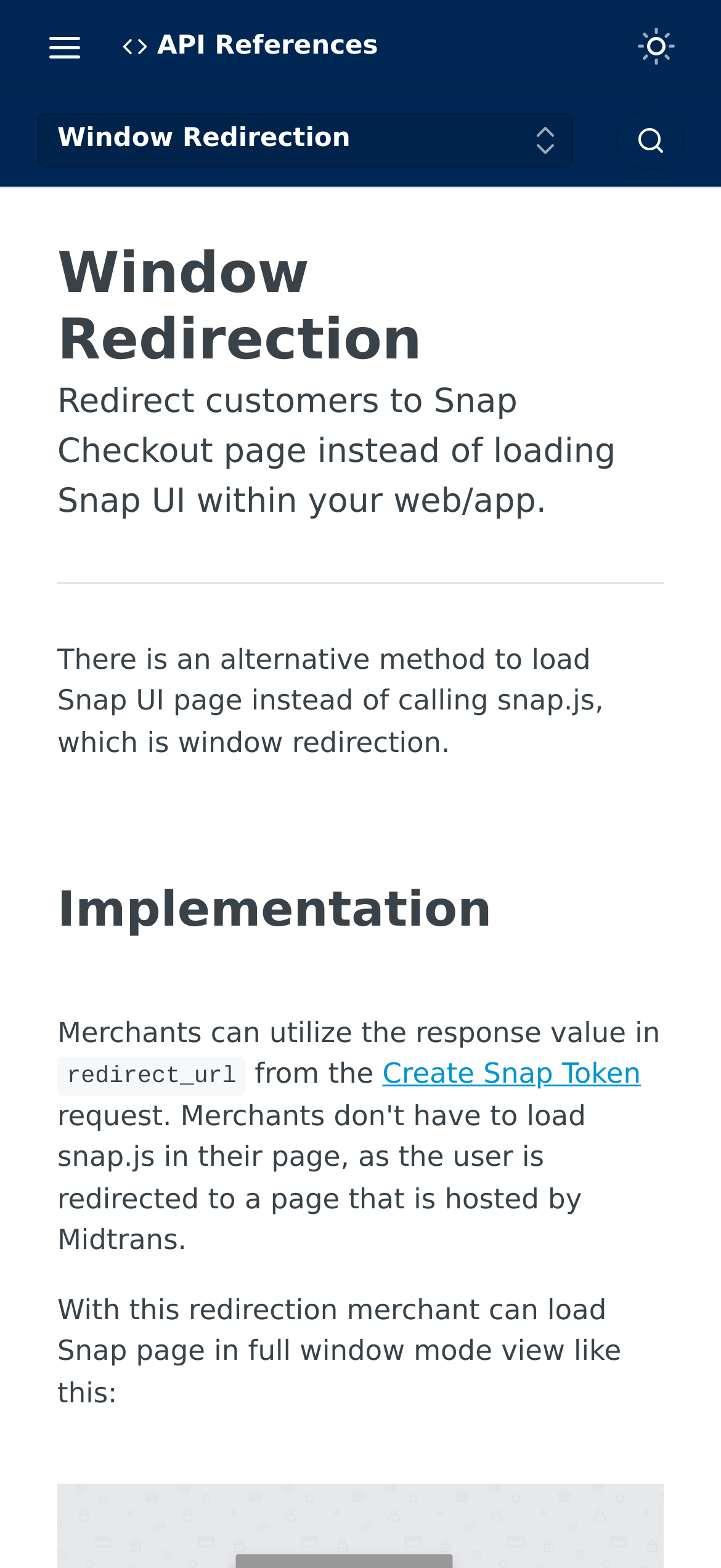Determine the bounding box coordinates of the element that should be clicked to execute the following command: "Toggle navigation menu".

[0.051, 0.012, 0.128, 0.047]